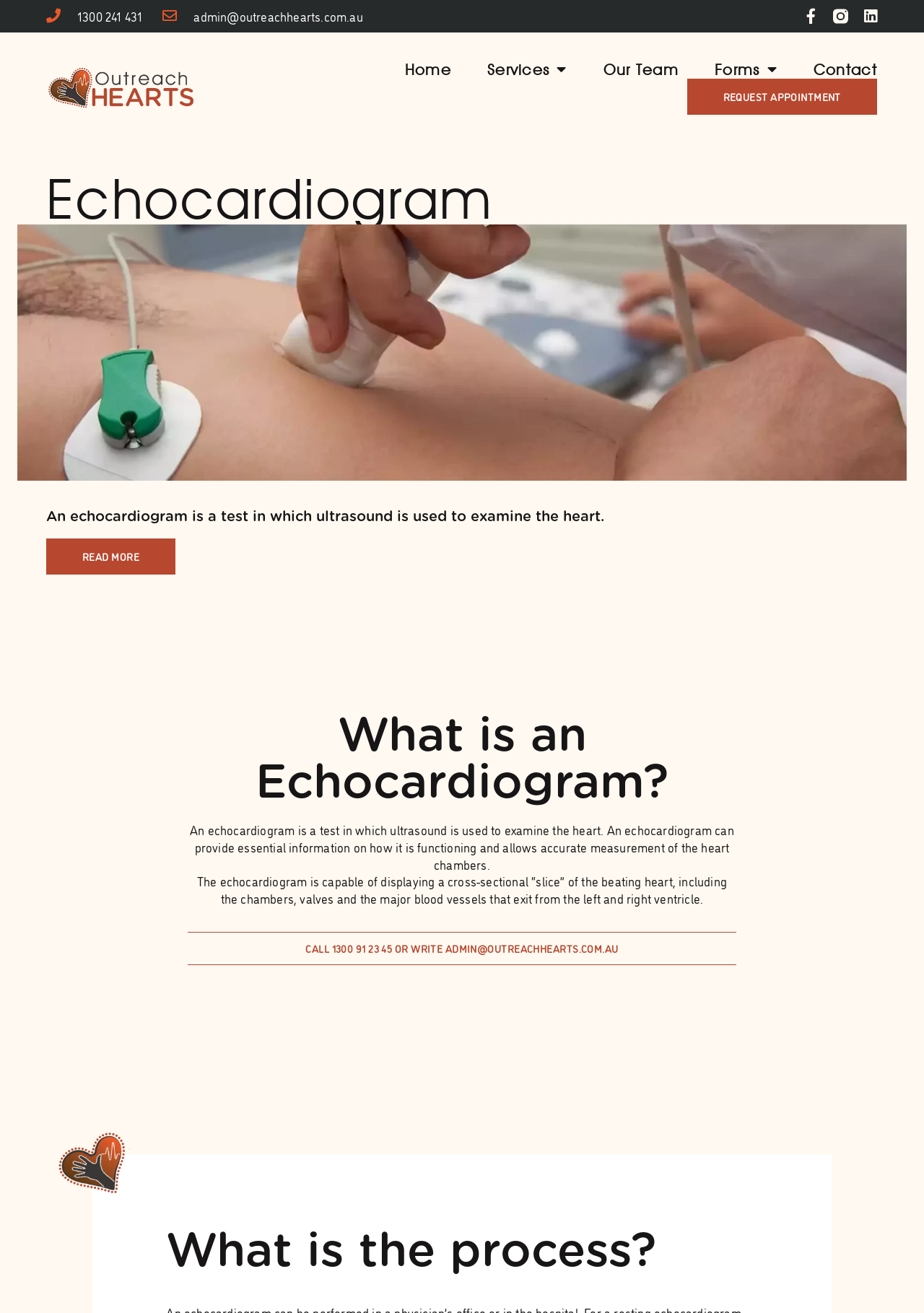Please give the bounding box coordinates of the area that should be clicked to fulfill the following instruction: "Click the REQUEST APPOINTMENT button". The coordinates should be in the format of four float numbers from 0 to 1, i.e., [left, top, right, bottom].

[0.743, 0.06, 0.949, 0.088]